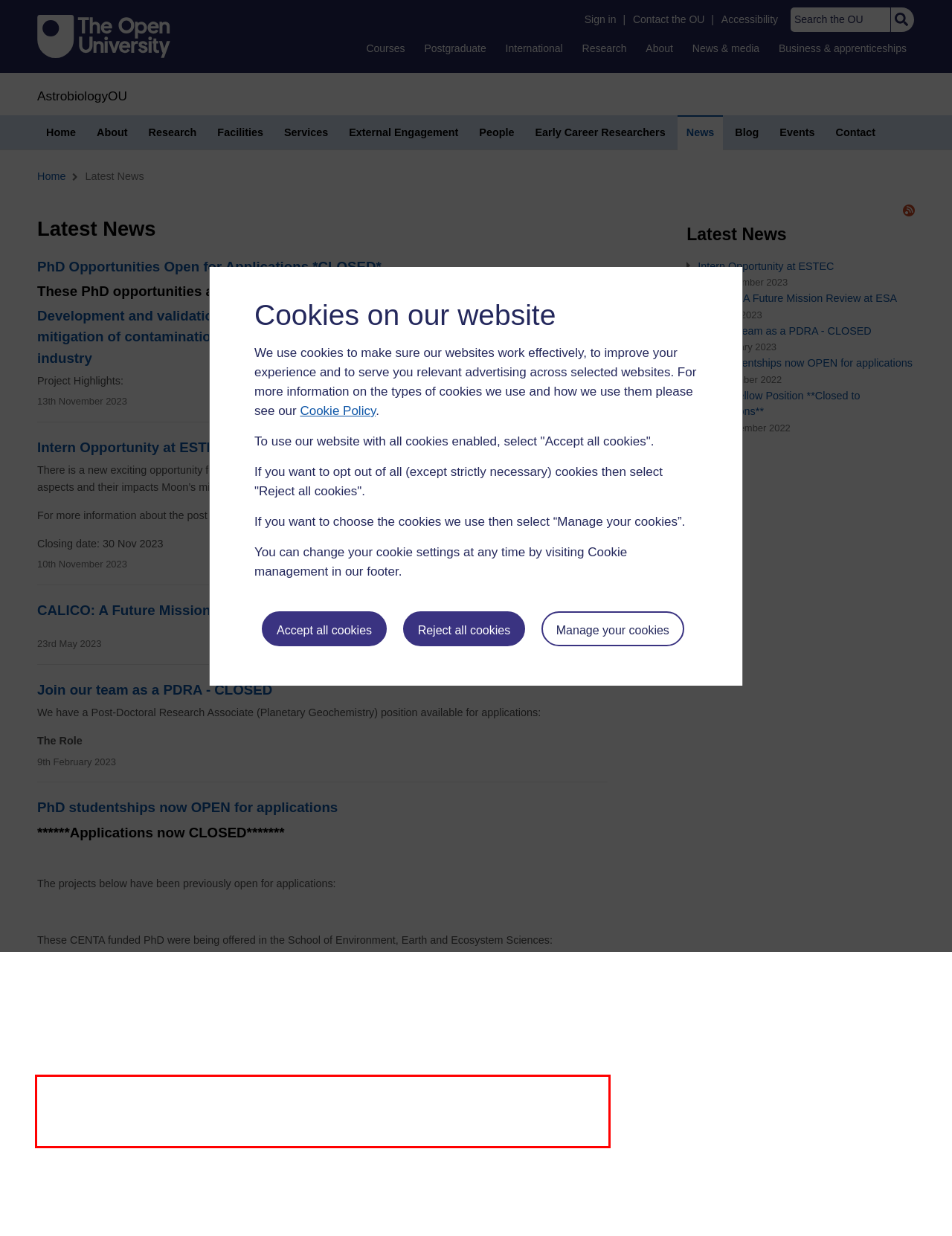Examine the screenshot of the webpage, locate the red bounding box, and generate the text contained within it.

The post holder will undertake a self-directed research programme that will sit within the remit of AstrobiologyOU’s research and will result in significant outputs and impact. Their programme will demonstrate effective use of AstrobiologyOU’s and the Open University’s laboratory facilities. The post-holder will be expected to generate income through research grants and/or collaboration with industry.